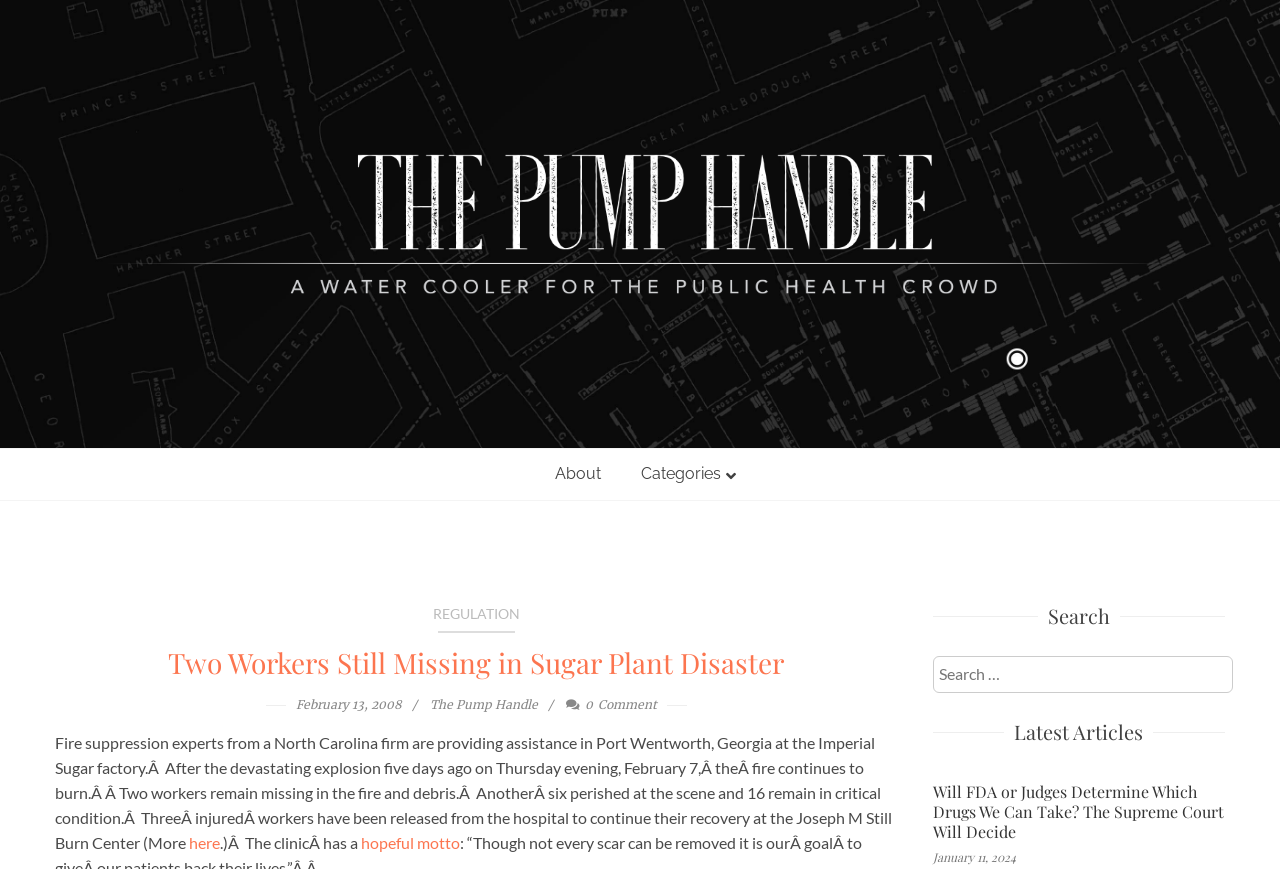Illustrate the webpage with a detailed description.

This webpage appears to be a news article or blog post. At the top, there is a header section with a logo on the left and a navigation menu on the right, featuring links to "About" and "Categories". Below the header, the main content area is divided into two columns. 

On the left column, the main article takes up most of the space. The article's title, "Two Workers Still Missing in Sugar Plant Disaster", is prominently displayed. The article's content is a detailed report on a sugar plant disaster, describing the situation and providing statistics on the number of workers missing, injured, and deceased. The article also mentions a North Carolina firm providing assistance and a burn center where injured workers are being treated. 

In the middle of the article, there is a link to "here" which likely leads to more information on the topic. The article concludes with a mention of a clinic's motto. 

On the right column, there are several sections. At the top, there is a search bar with a heading "Search" and a label "Search for:". Below the search bar, there is a section titled "Latest Articles" which lists a single article with a title and a date, "Will FDA or Judges Determine Which Drugs We Can Take? The Supreme Court Will Decide" dated January 11, 2024.